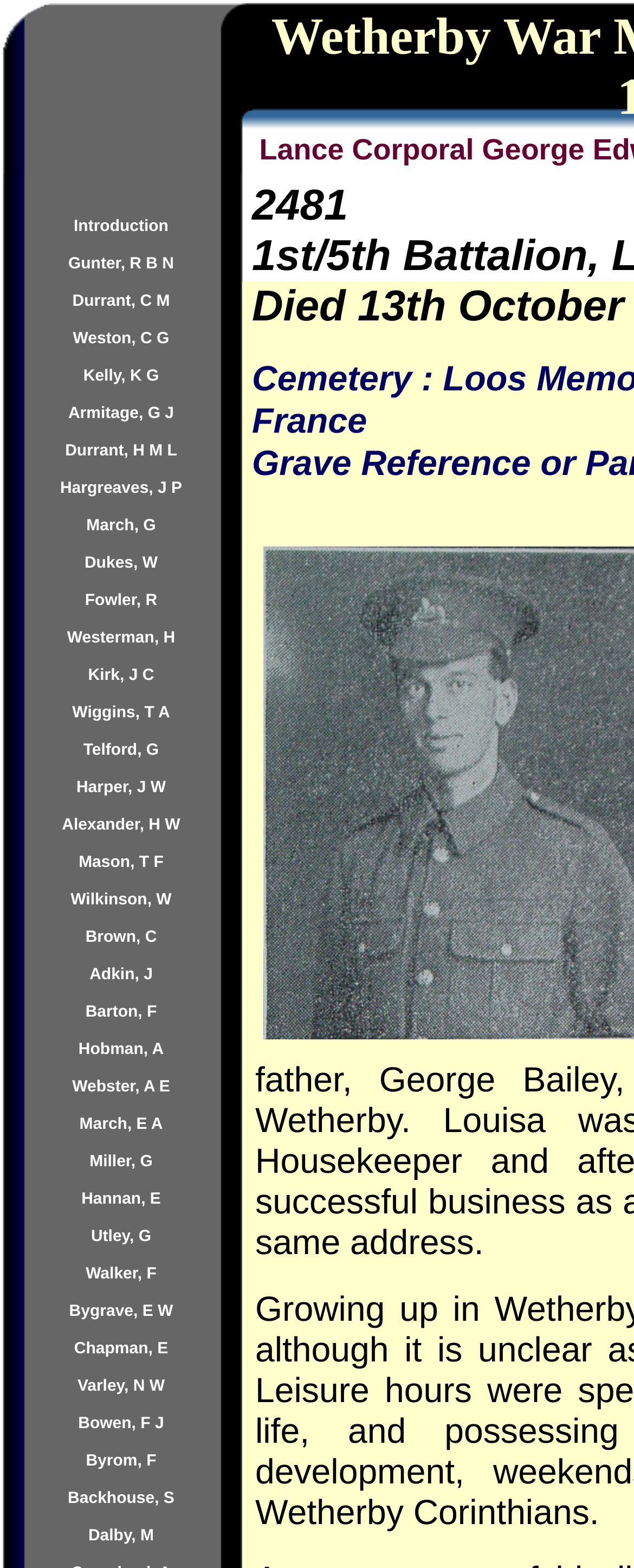Summarize the webpage with a detailed and informative caption.

The webpage is about Lance Corporal George Edward Miller, and it appears to be a list of names with links to their respective pages. The page is divided into a table with multiple rows, each containing a single cell with a link to a person's name. There are 22 rows in total, each with a similar structure.

At the top of the page, there is a blank table cell spanning the entire width. Below this, there is a series of rows, each containing a link to a person's name, such as "Introduction", "Gunter, R B N", "Durrant, C M", and so on. The links are aligned to the left side of the page and are stacked vertically, with each link below the previous one.

The links are densely packed, with minimal spacing between them, and they occupy the majority of the page's vertical space. There are no images or other elements on the page besides the links and the blank table cells. Overall, the page has a simple and straightforward design, with a focus on presenting a list of names with links to their respective pages.